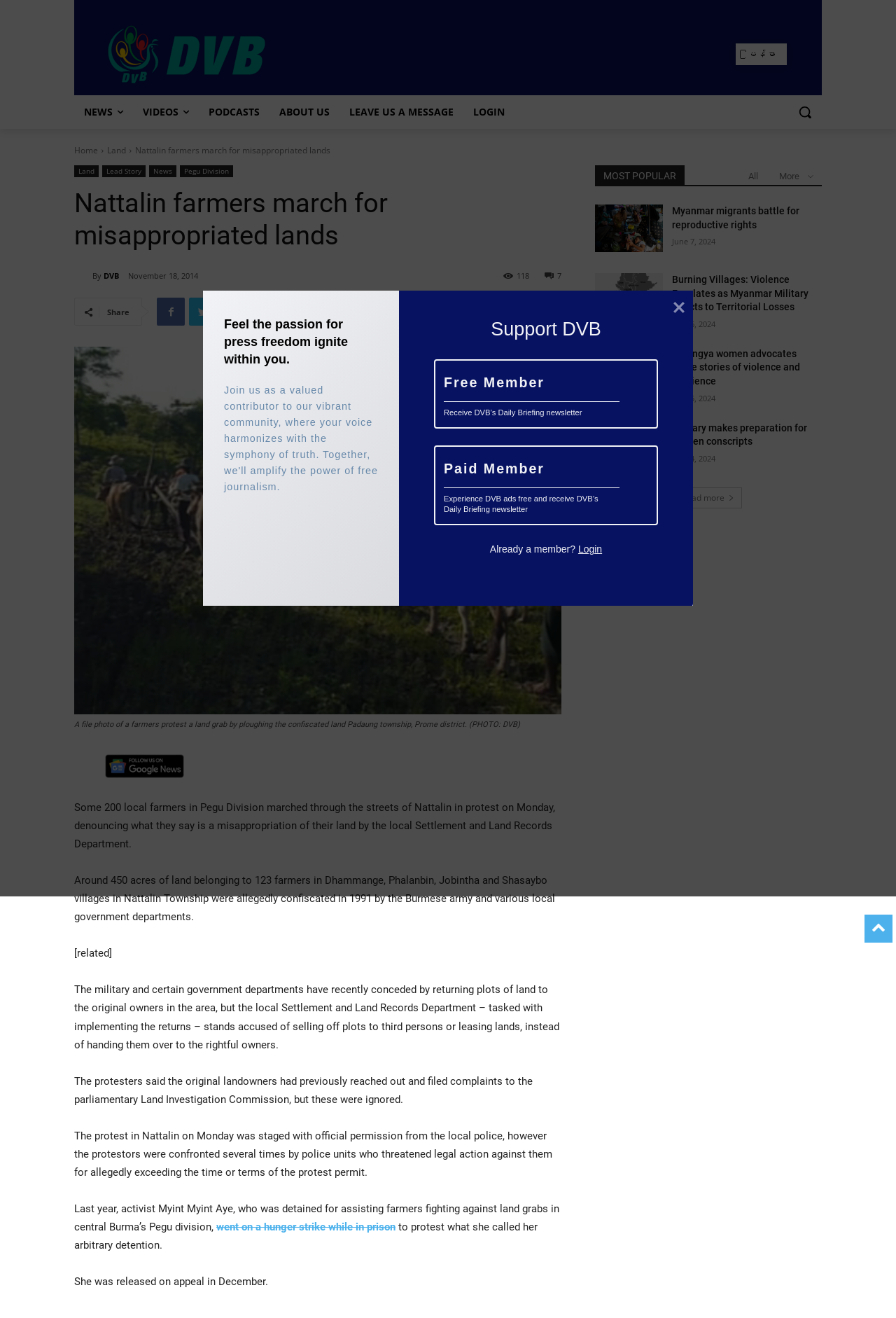Identify the bounding box coordinates of the part that should be clicked to carry out this instruction: "Load more news".

[0.753, 0.37, 0.828, 0.386]